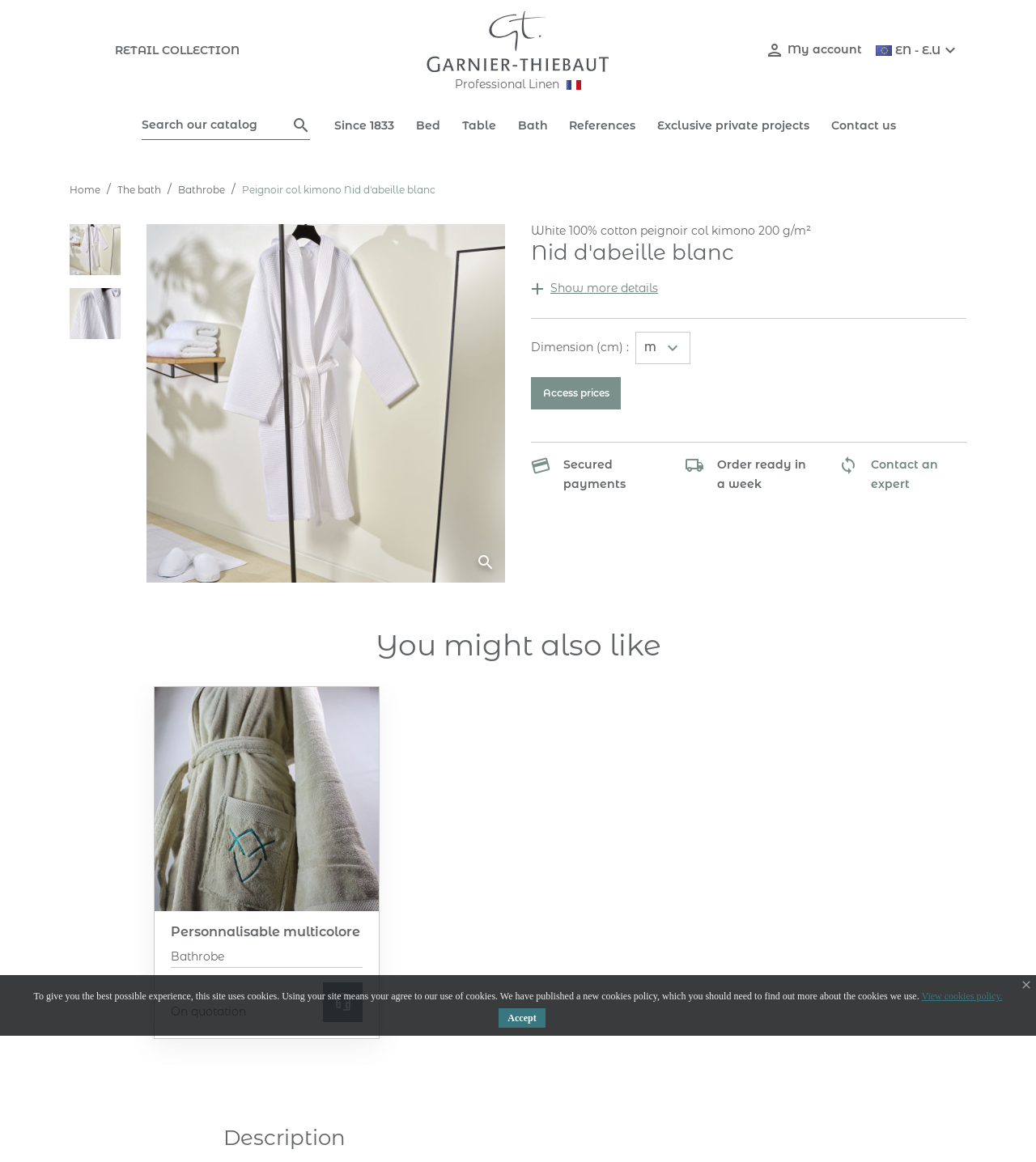Show the bounding box coordinates for the element that needs to be clicked to execute the following instruction: "Check the date of the blog post". Provide the coordinates in the form of four float numbers between 0 and 1, i.e., [left, top, right, bottom].

None